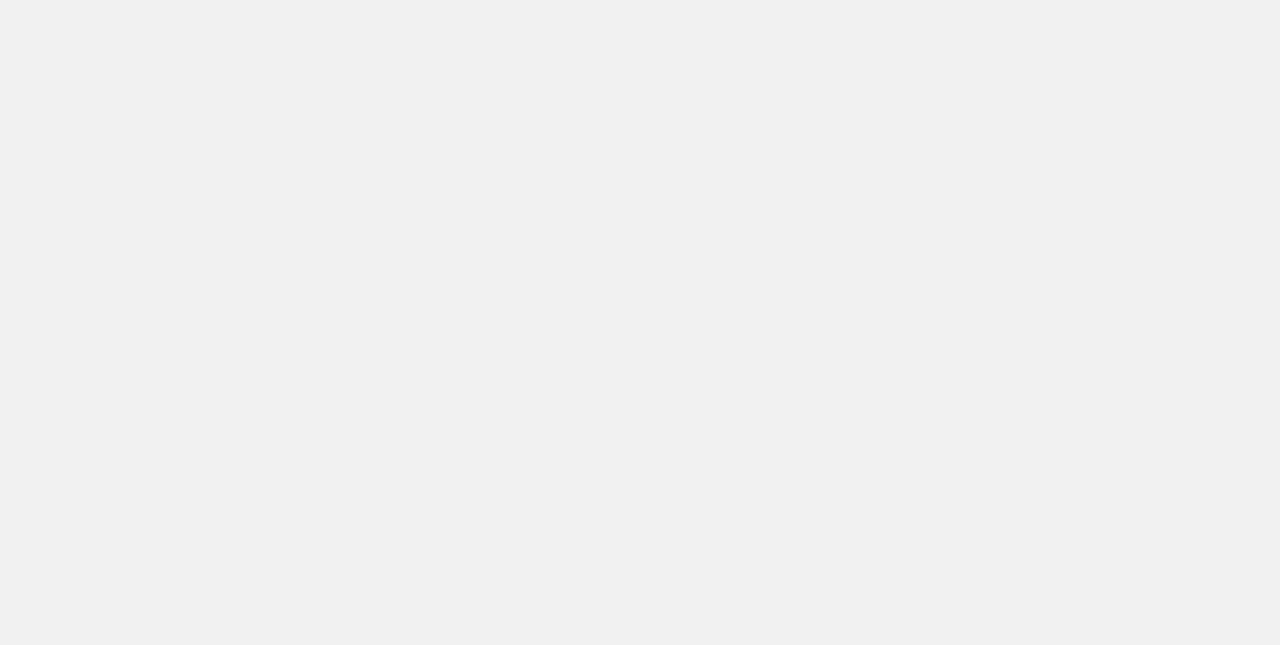Identify the bounding box coordinates of the specific part of the webpage to click to complete this instruction: "Click on the link 'awareness'".

[0.412, 0.567, 0.476, 0.602]